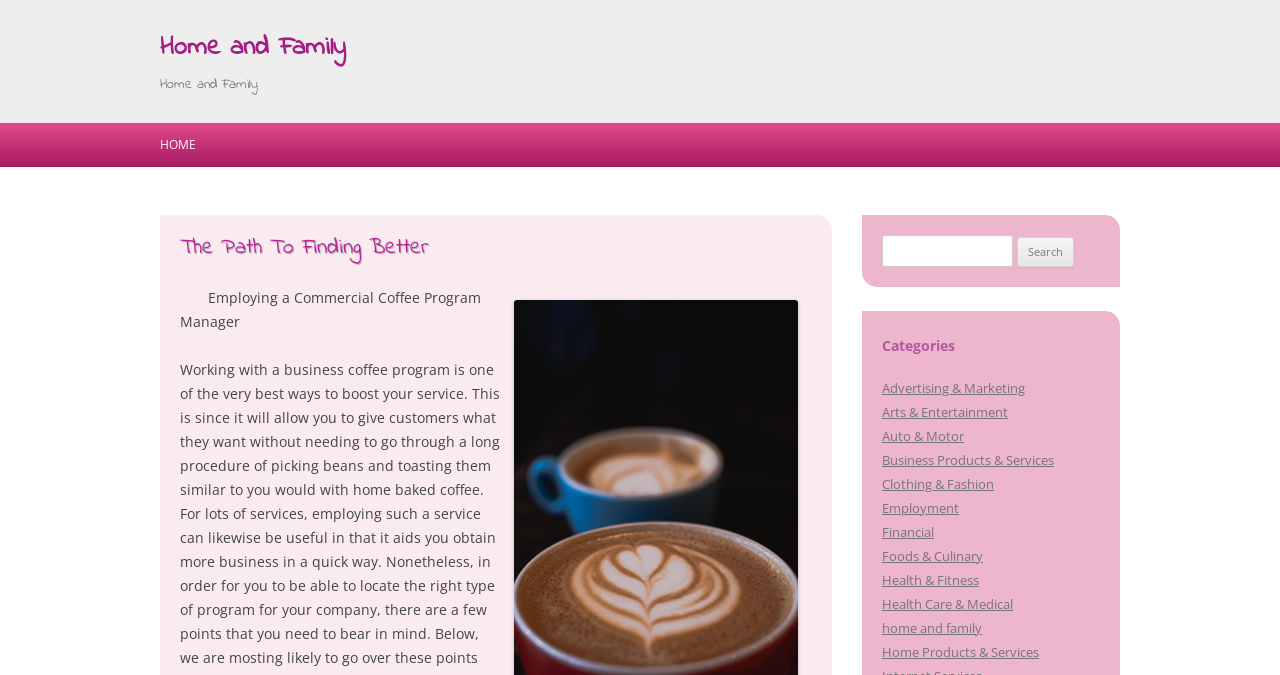What is the title of the first article?
Based on the image, answer the question with as much detail as possible.

I looked at the content under the 'HOME' link and found that the title of the first article is 'Employing a Commercial Coffee Program Manager'.